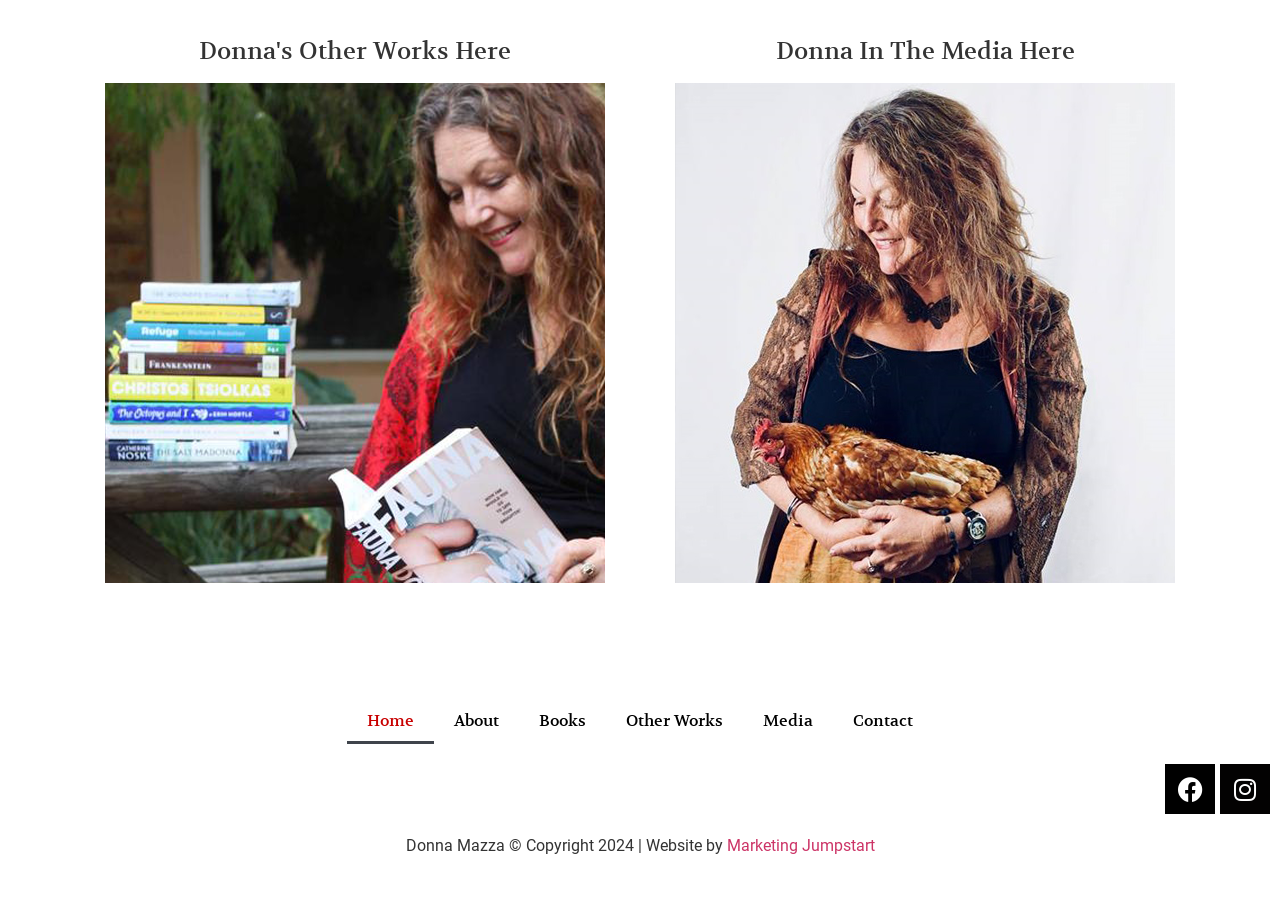Pinpoint the bounding box coordinates of the clickable element needed to complete the instruction: "Click the link to download Firefox for MacOS". The coordinates should be provided as four float numbers between 0 and 1: [left, top, right, bottom].

None